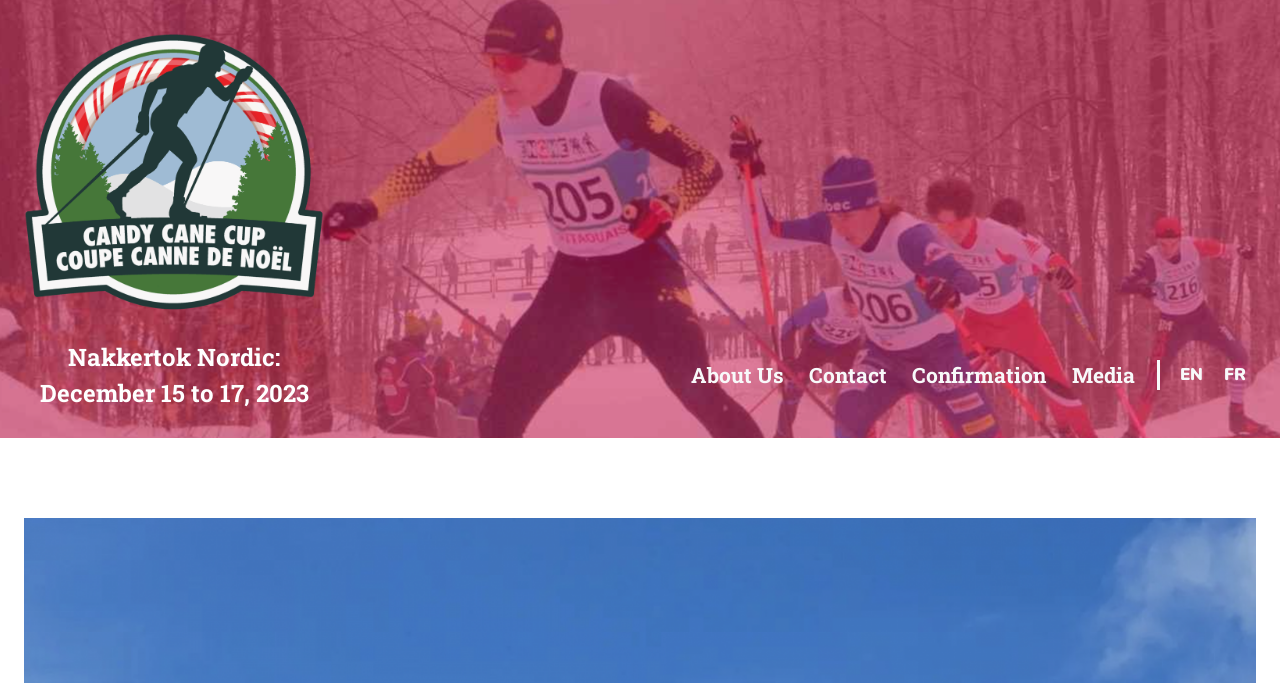Ascertain the bounding box coordinates for the UI element detailed here: "About Us". The coordinates should be provided as [left, top, right, bottom] with each value being a float between 0 and 1.

[0.53, 0.457, 0.622, 0.641]